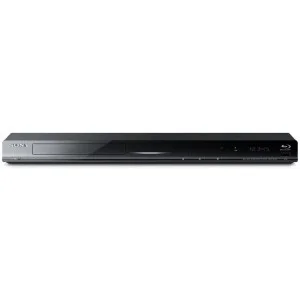Illustrate the image with a detailed caption.

The image showcases the Sony BDP-S380 Blu-ray Disc Player, an elegant black device designed for seamless playback of high-definition movies and content. Known for its sleek and minimalist design, this player not only enhances entertainment systems but also delivers exceptional audio and video quality. With an emphasis on user-friendly features, it supports a variety of media formats and includes built-in Wi-Fi connectivity for easy streaming. This model is priced at $100.00 and is a perfect addition for those looking to elevate their home theater experience.